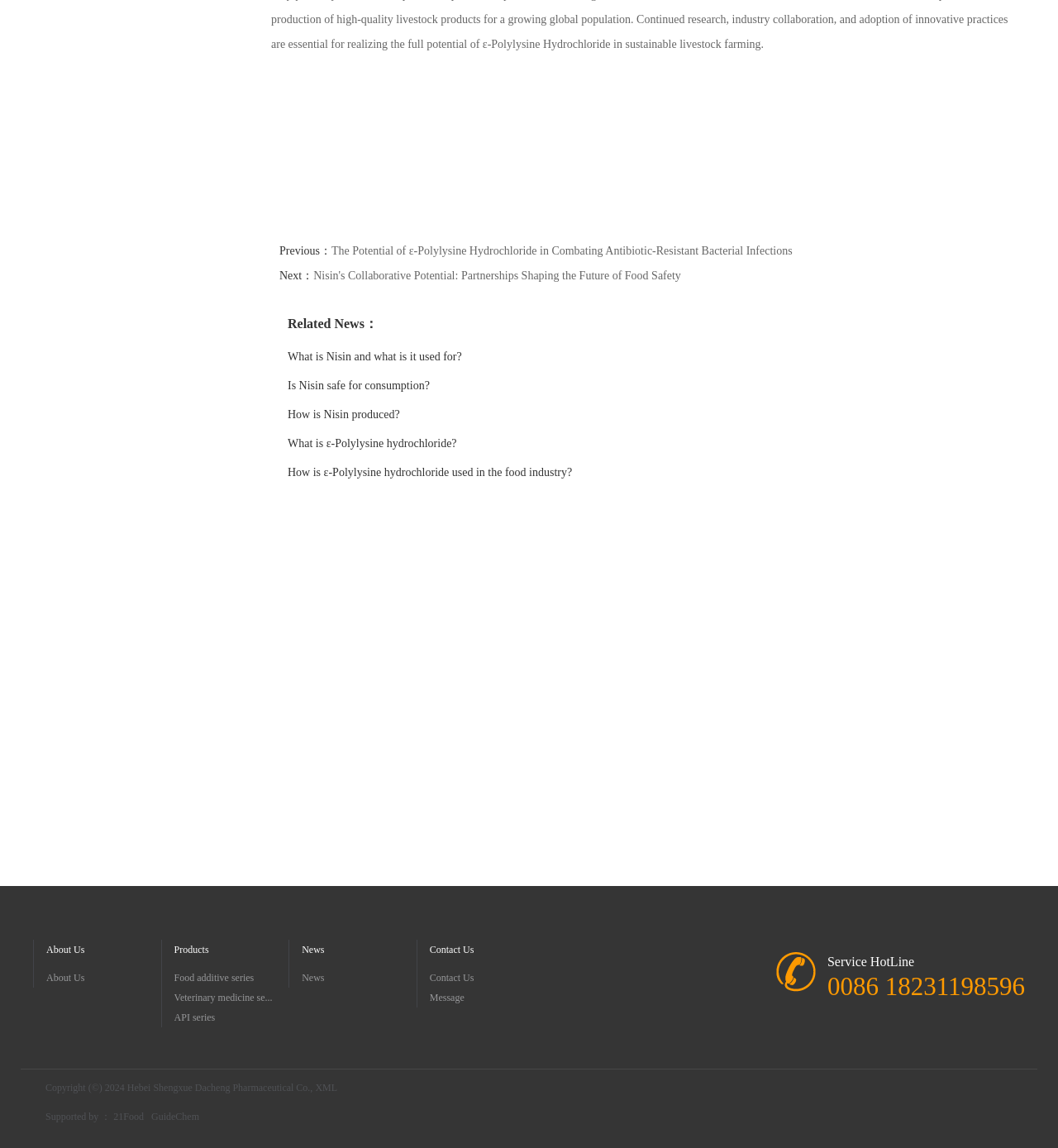Answer this question using a single word or a brief phrase:
What is the phone number listed on the page?

0086 18231198596